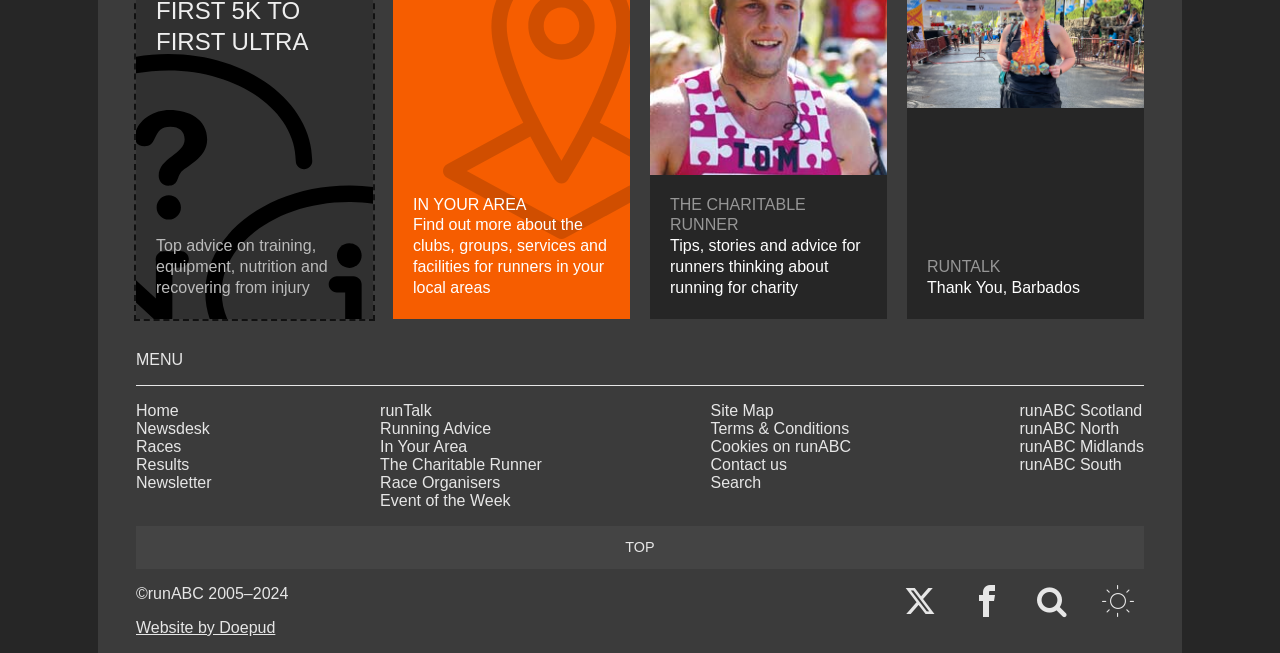Give a concise answer using only one word or phrase for this question:
What is the purpose of the 'Races' link?

To access race information